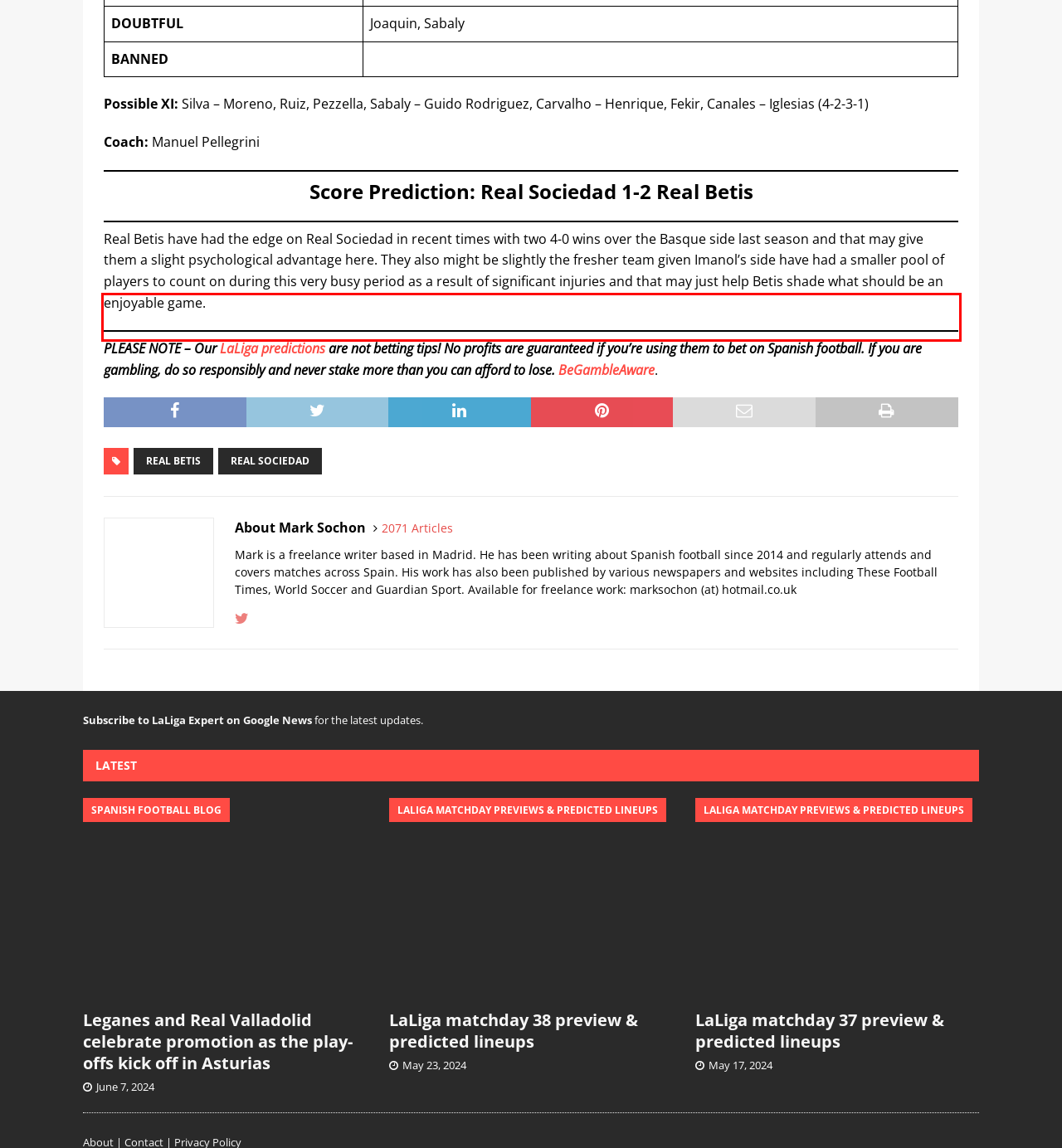Within the screenshot of the webpage, locate the red bounding box and use OCR to identify and provide the text content inside it.

PLEASE NOTE – Our LaLiga predictions are not betting tips! No profits are guaranteed if you’re using them to bet on Spanish football. If you are gambling, do so responsibly and never stake more than you can afford to lose. BeGambleAware.